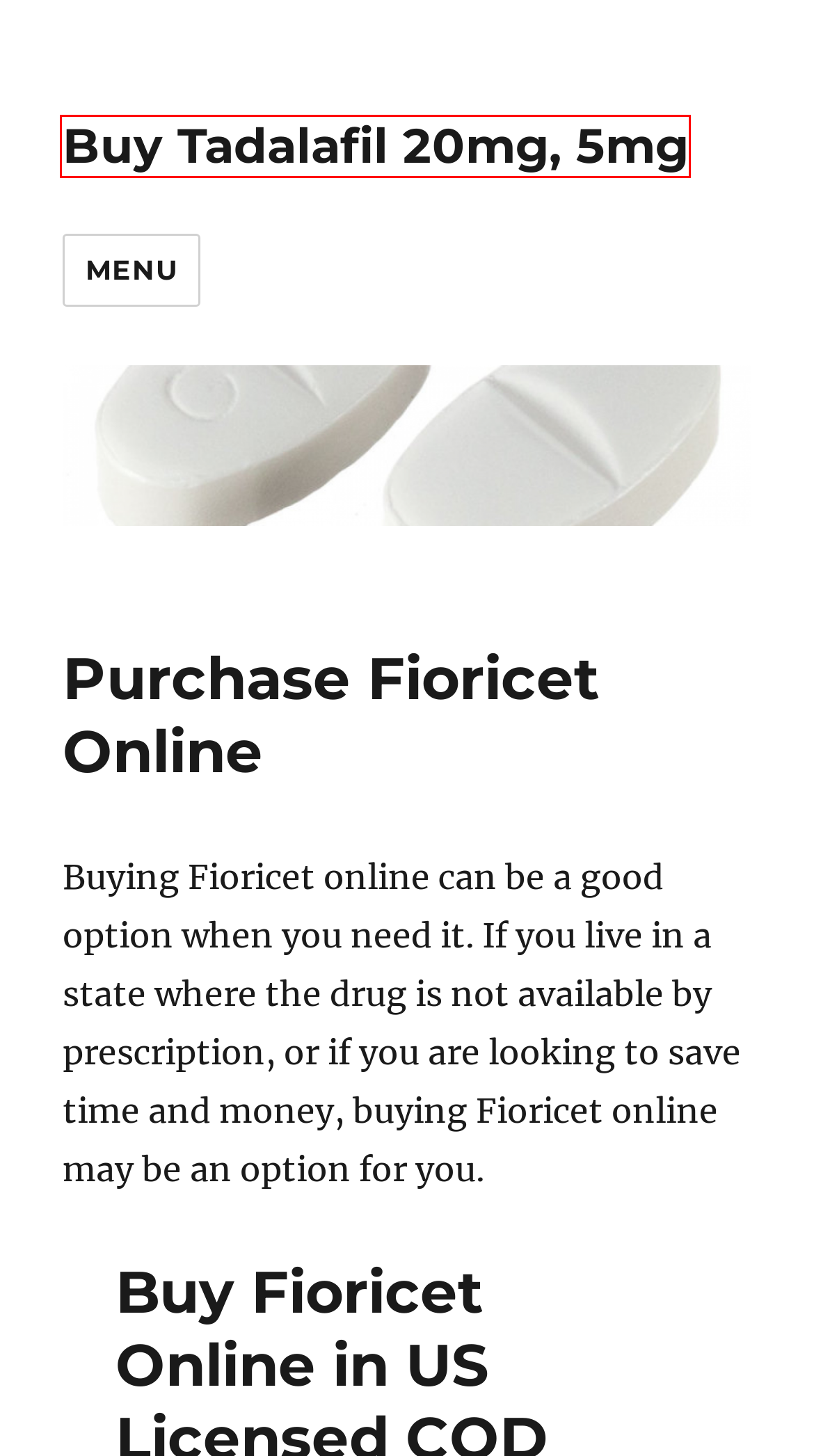You have a screenshot of a webpage with a red bounding box highlighting a UI element. Your task is to select the best webpage description that corresponds to the new webpage after clicking the element. Here are the descriptions:
A. Butalbital Acetaminophen Caff – Buy Tadalafil 20mg, 5mg
B. Buy Fioricet Online COD – Buy Tadalafil 20mg, 5mg
C. Buy Gabapentin 800mg and Gabapentin 400mg Online in US COD
D. Privacy Policy – Buy Tadalafil 20mg, 5mg
E. Buy Tadalafil 20mg, 5mg – Buy Cialis Online in US Licensed COD Pharmacy
F. Purchase Fioricet(Butalbital APAP Caffeine) pills with free prescription – Buy Tadalafil 20mg, 5mg
G. Butalbital APAP Caffeine – Buy Butalbital in US LIcensed COD Pharmacy
H. What is the Max Dosage of Acetaminophen ? – Buy Tadalafil 20mg, 5mg

E